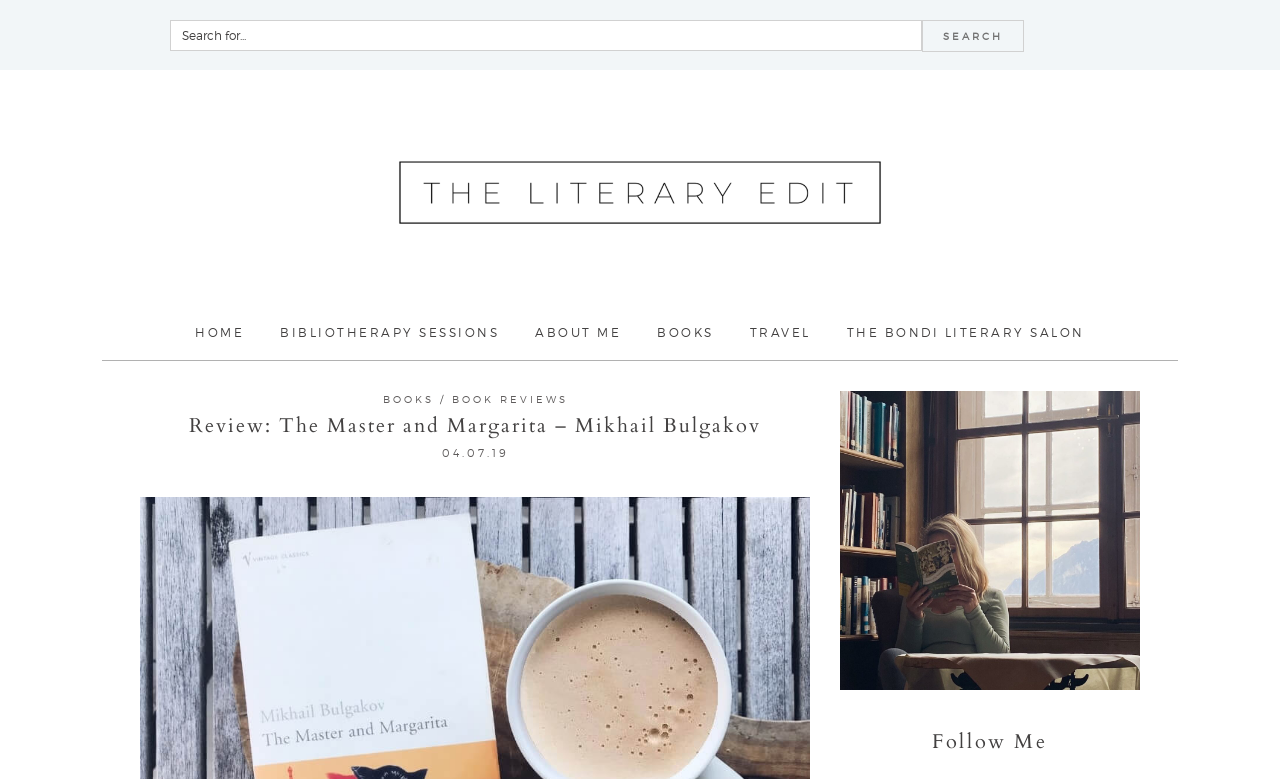What is the date of the book review?
Refer to the image and provide a one-word or short phrase answer.

04.07.19